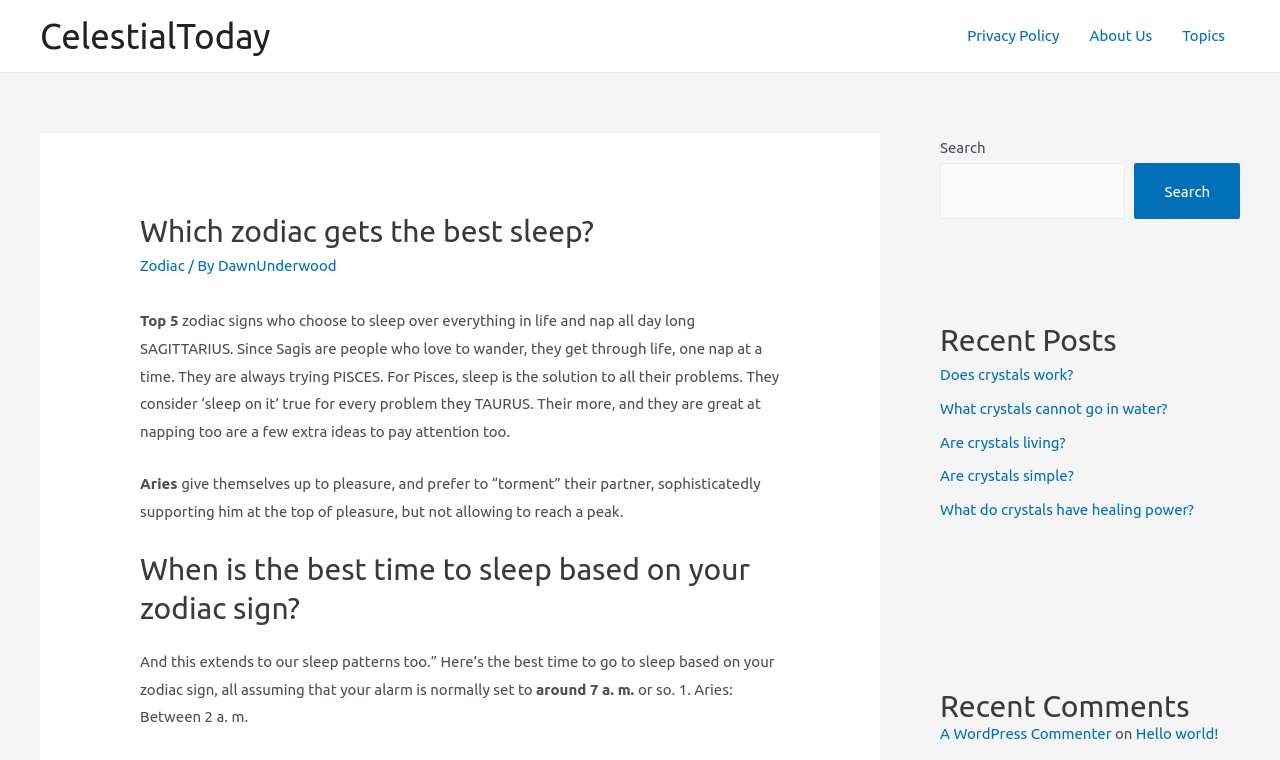What is the purpose of the search box?
Utilize the information in the image to give a detailed answer to the question.

The search box is located in the top-right corner of the webpage, and its purpose is to allow users to search for specific content within the website. This can be inferred by the presence of the search box and the label 'Search' next to it.